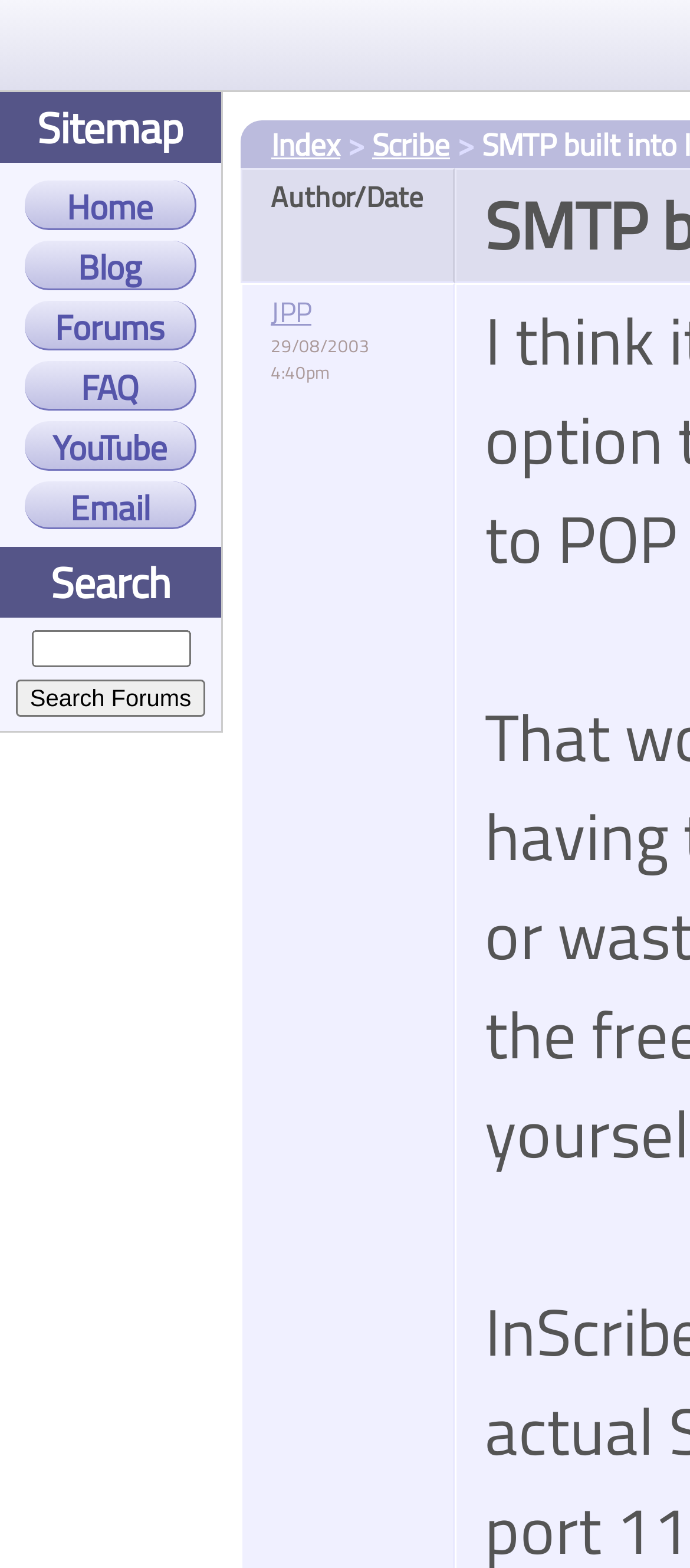Identify the bounding box coordinates of the region that needs to be clicked to carry out this instruction: "Search for something". Provide these coordinates as four float numbers ranging from 0 to 1, i.e., [left, top, right, bottom].

[0.045, 0.402, 0.276, 0.426]